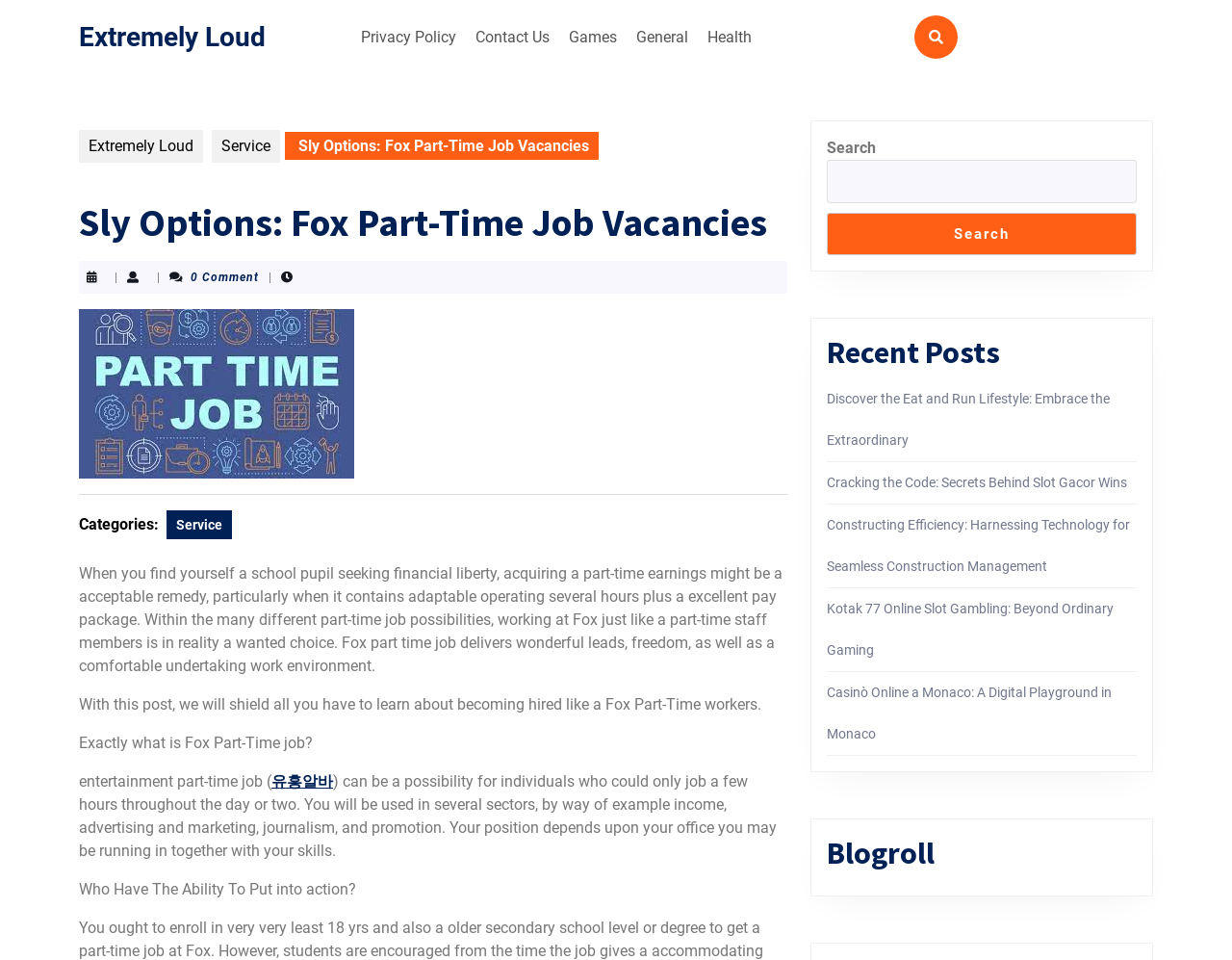Examine the image carefully and respond to the question with a detailed answer: 
What is the section below the search box?

The section below the search box is Recent Posts, which can be inferred from the heading 'Recent Posts' and the list of links to recent posts below it.